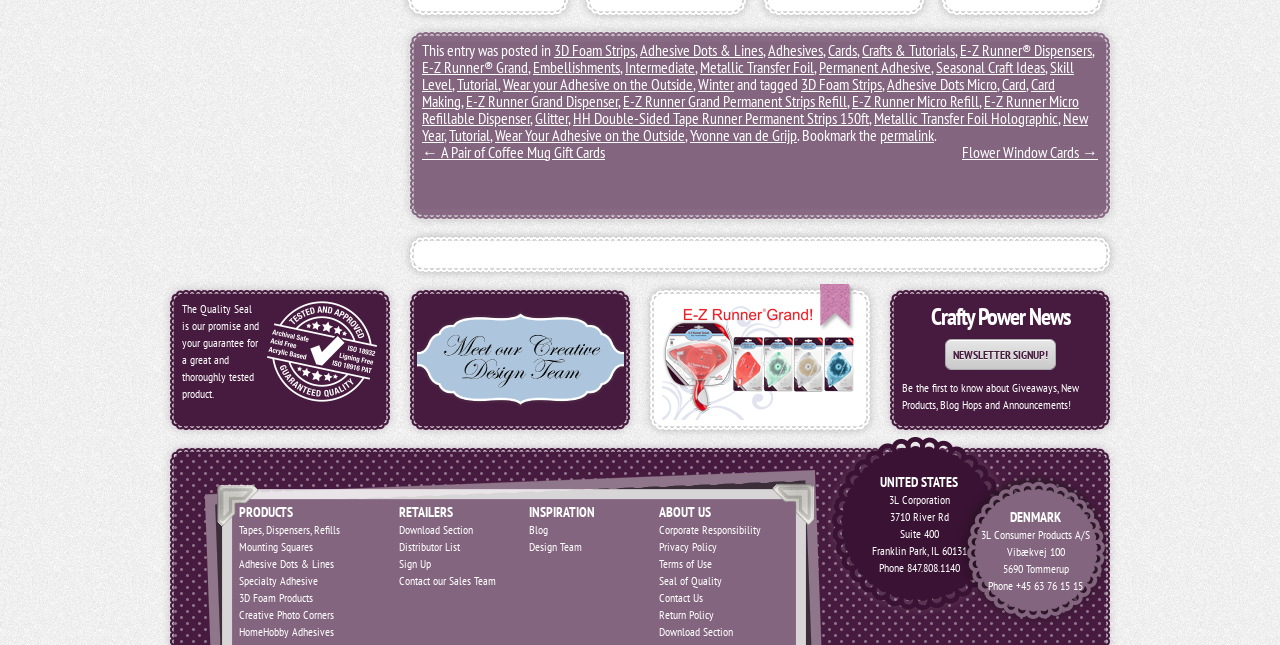What is the name of the product in the 'Meet the Design Team' image? Please answer the question using a single word or phrase based on the image.

E-Z Runner Grand